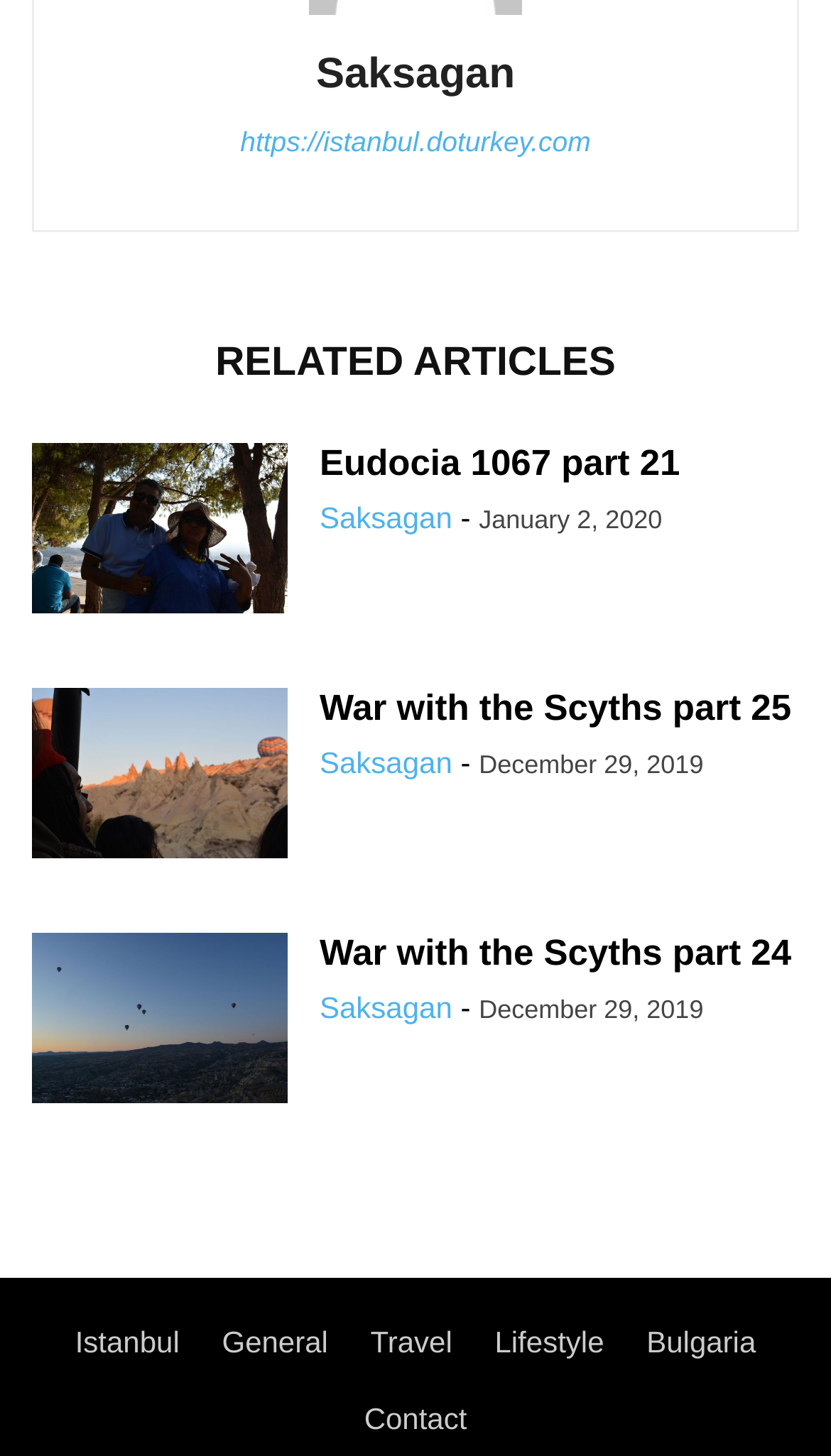Please identify the coordinates of the bounding box for the clickable region that will accomplish this instruction: "check the date of War with the Scyths part 25".

[0.576, 0.515, 0.847, 0.535]